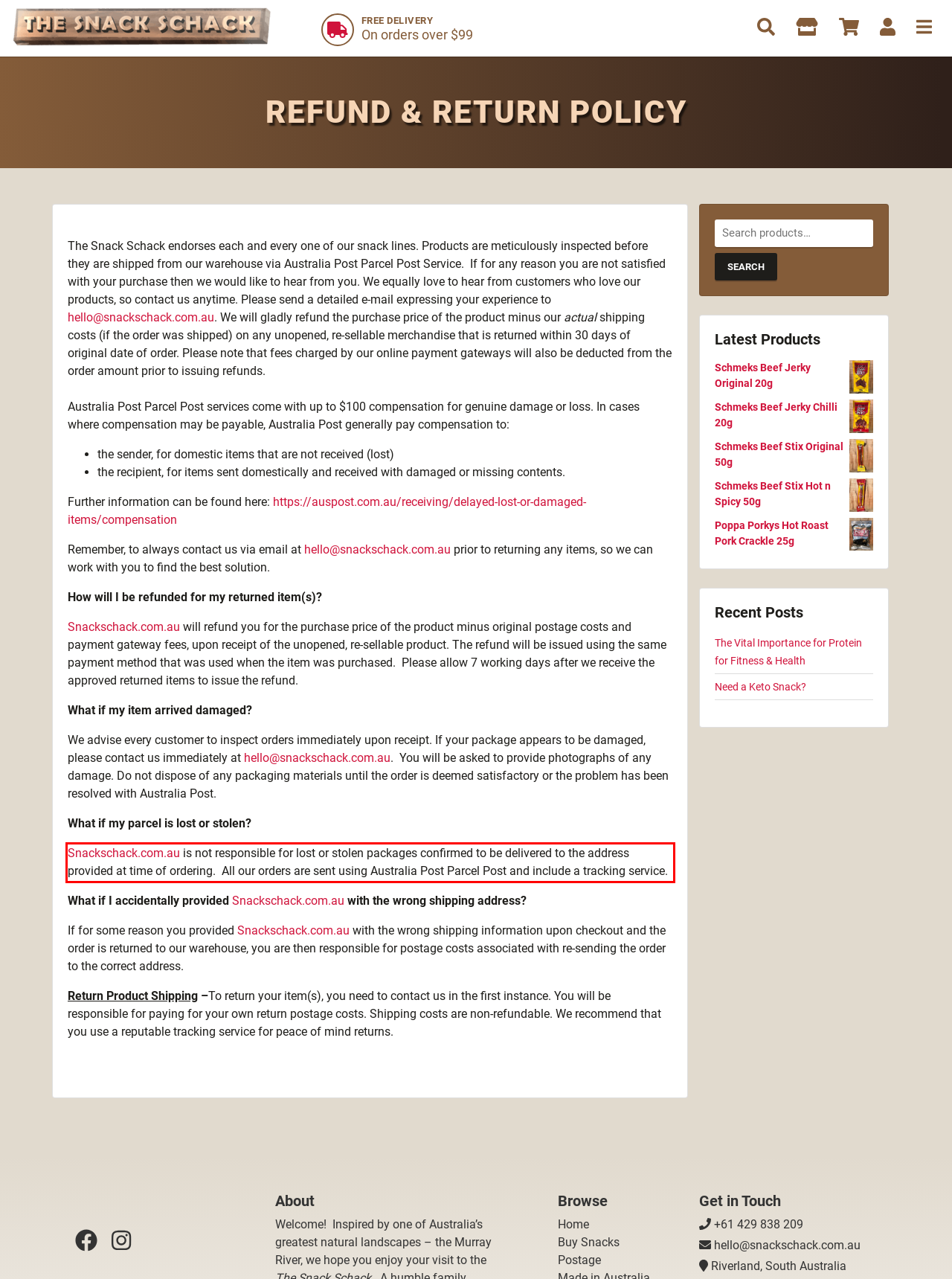Please analyze the screenshot of a webpage and extract the text content within the red bounding box using OCR.

Snackschack.com.au is not responsible for lost or stolen packages confirmed to be delivered to the address provided at time of ordering. All our orders are sent using Australia Post Parcel Post and include a tracking service.